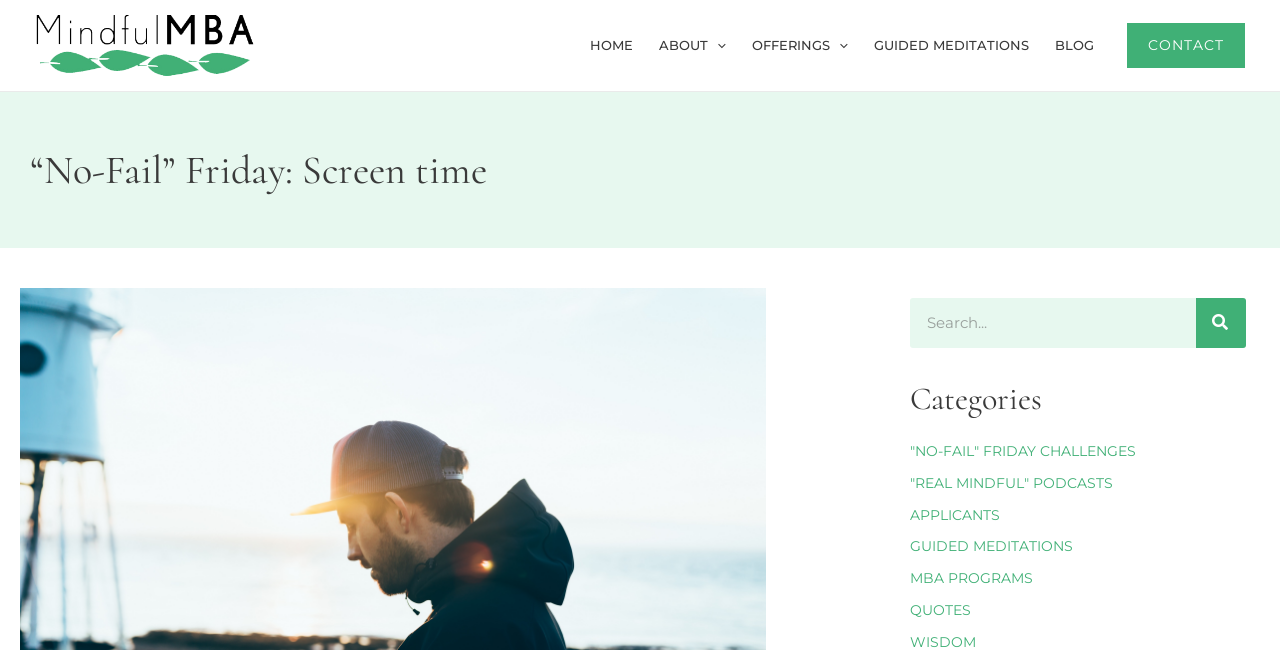Provide a thorough and detailed response to the question by examining the image: 
What is the text of the first link under the 'Categories' heading?

I looked at the list of links under the 'Categories' heading and found that the first one is '"NO-FAIL" FRIDAY CHALLENGES'.